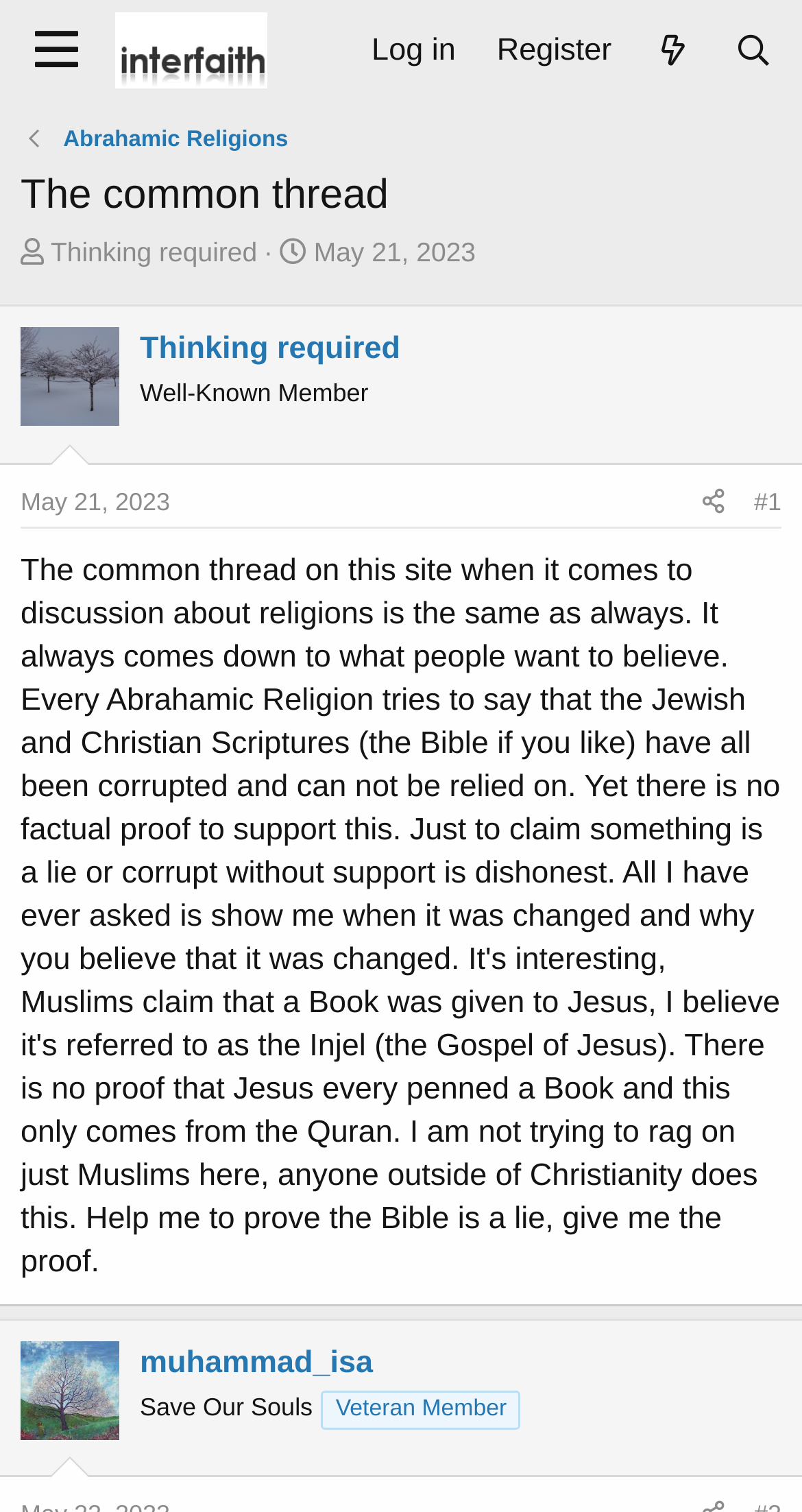What is the role of 'Save Our Souls'?
Provide a comprehensive and detailed answer to the question.

The role of 'Save Our Souls' can be found in the heading element with the text 'Save Our Souls' which is located near the bottom of the webpage, and the corresponding static text element with the text 'Veteran Member' indicates that this is the role of 'Save Our Souls'.